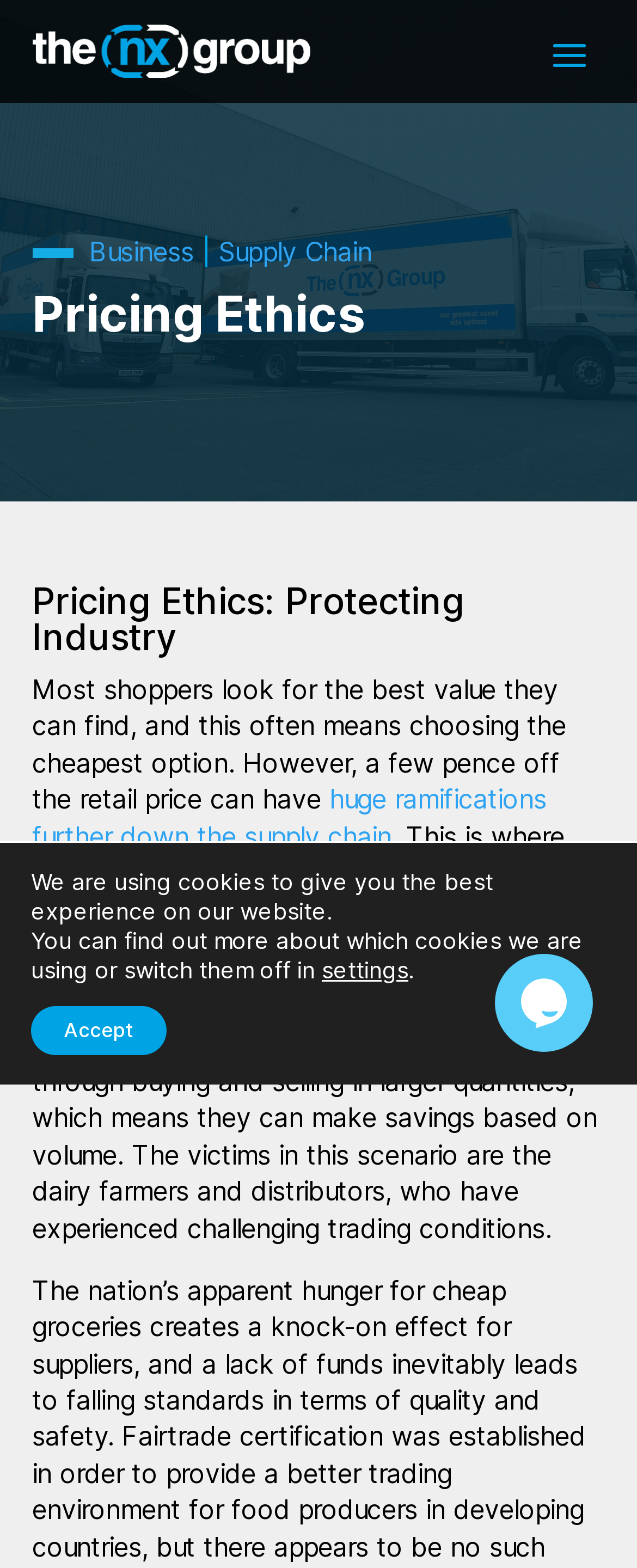What is the purpose of considering pricing ethics?
Analyze the image and provide a thorough answer to the question.

The webpage suggests that considering pricing ethics is necessary to protect both suppliers and consumers. This is implied by the text, which states that pricing ethics needs to be considered 'in the interests of both supplier and consumer'.